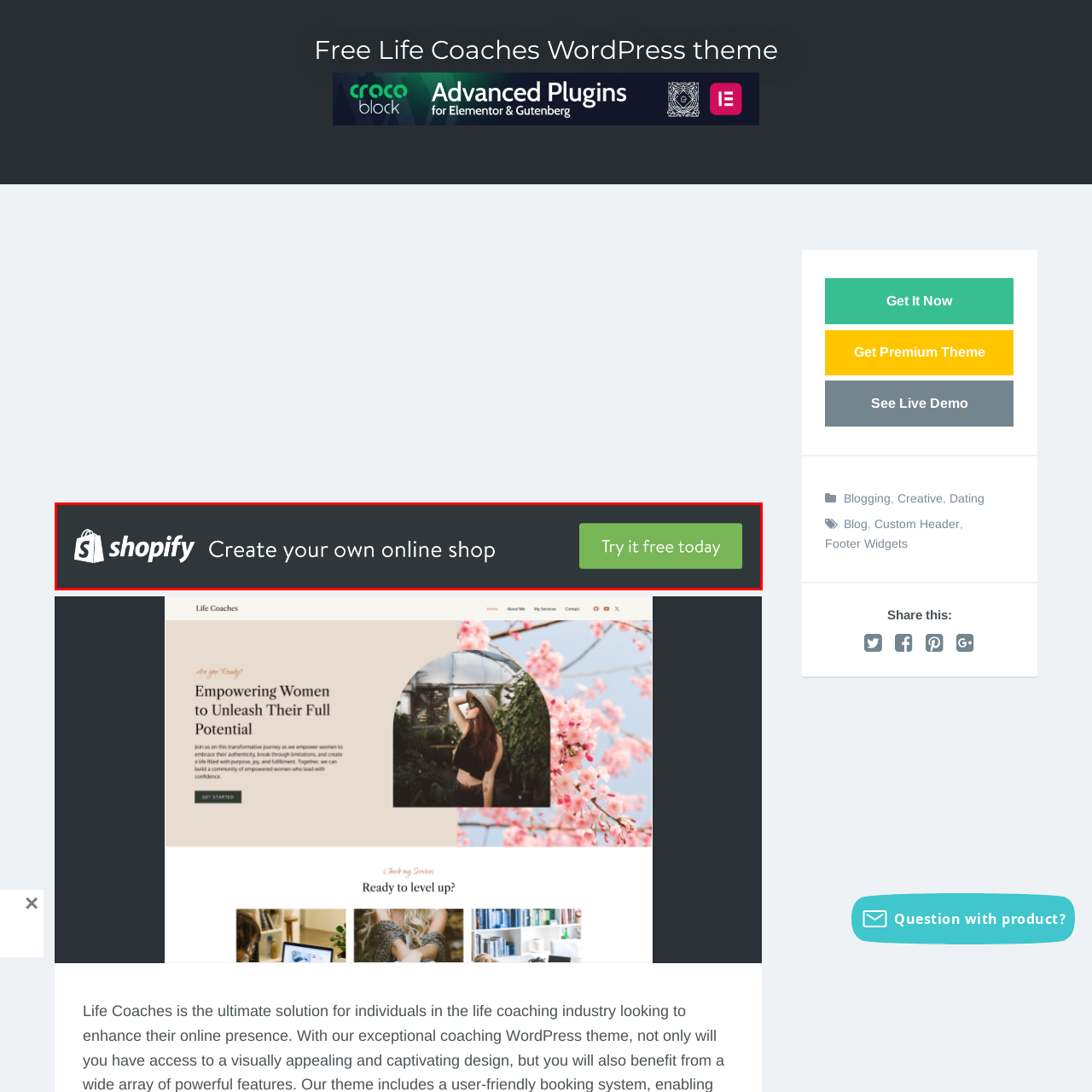What is the purpose of the call-to-action button?
Carefully examine the image highlighted by the red bounding box and provide a detailed answer to the question.

The prominent call-to-action button reads 'Try it free today', inviting potential users to start a trial, which suggests that the purpose of the button is to encourage users to try out the Shopify platform.